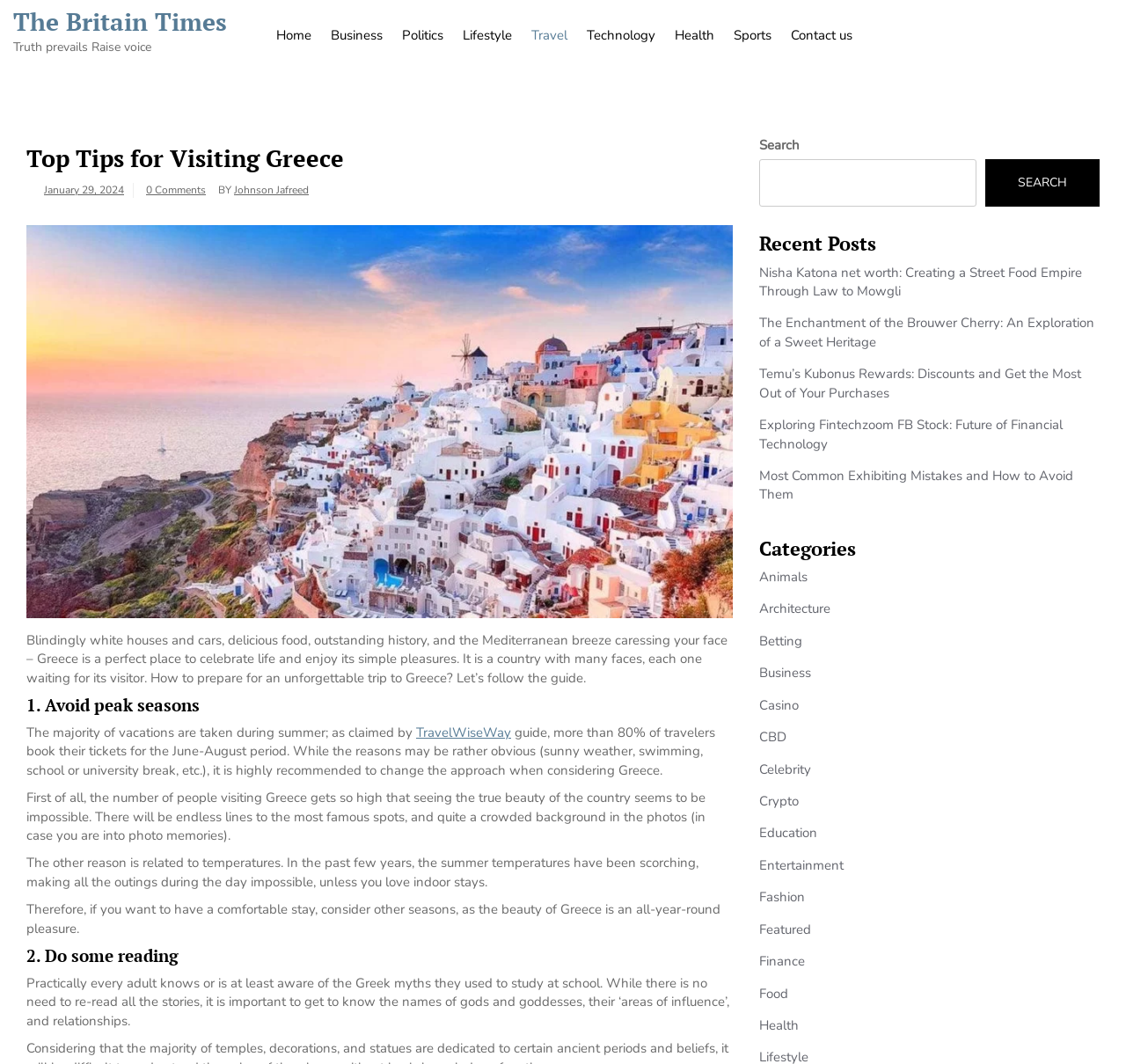Locate the bounding box coordinates of the element to click to perform the following action: 'Click on the 'Contact us' link'. The coordinates should be given as four float values between 0 and 1, in the form of [left, top, right, bottom].

[0.694, 0.008, 0.766, 0.054]